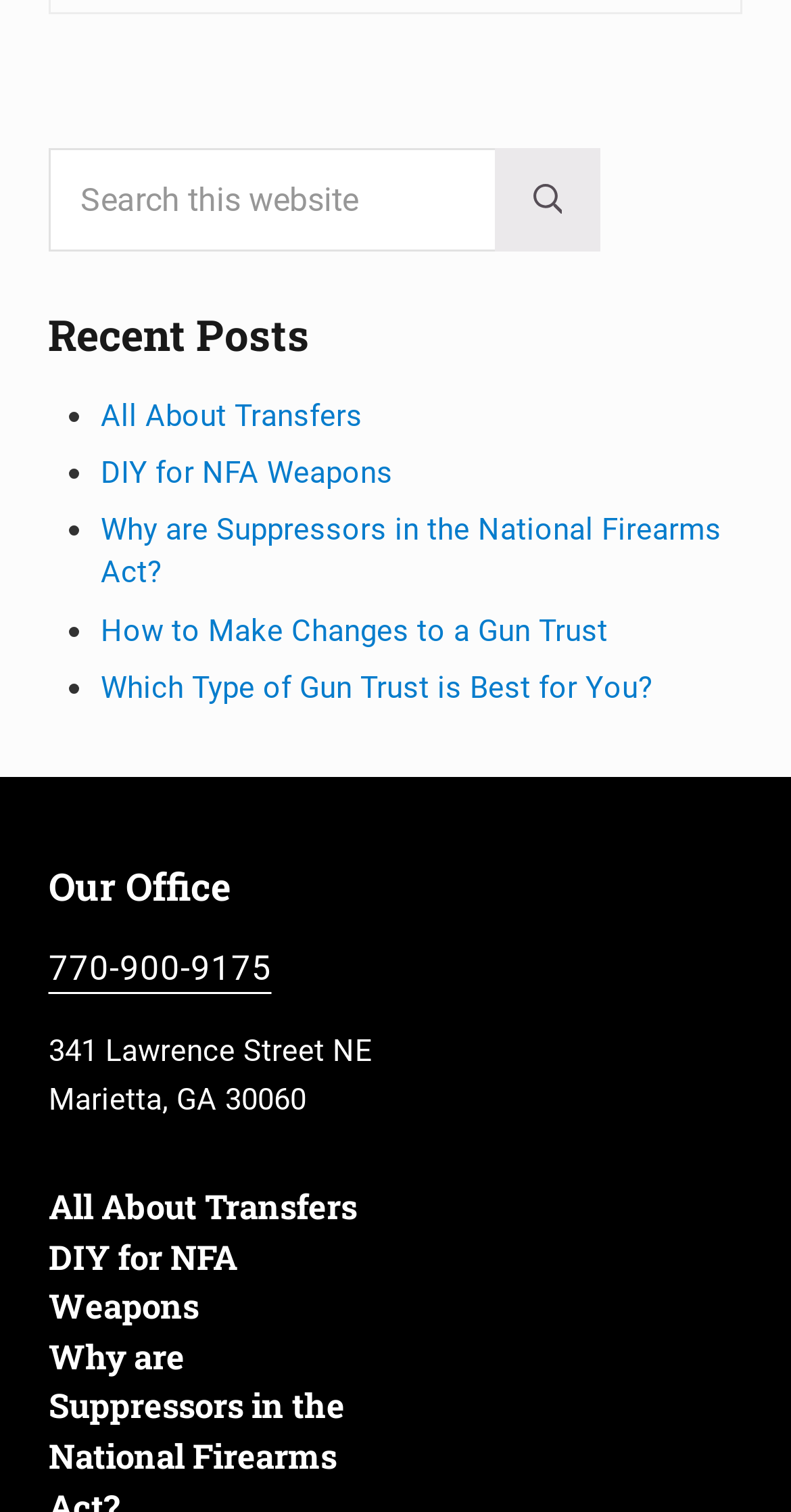Respond to the question below with a single word or phrase:
What is the address of the office?

341 Lawrence Street NE, Marietta, GA 30060